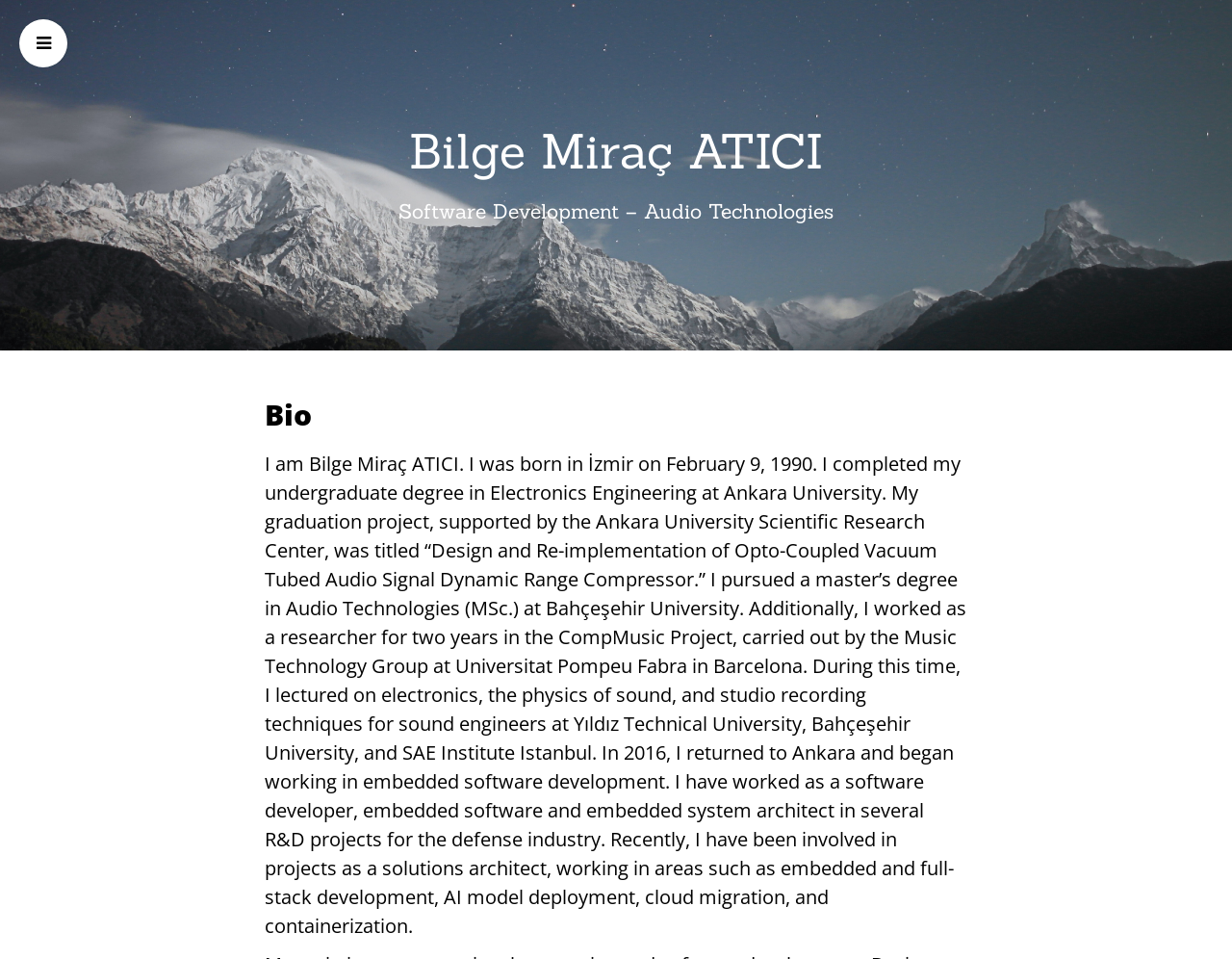Ascertain the bounding box coordinates for the UI element detailed here: "parent_node: Menu". The coordinates should be provided as [left, top, right, bottom] with each value being a float between 0 and 1.

[0.016, 0.02, 0.055, 0.07]